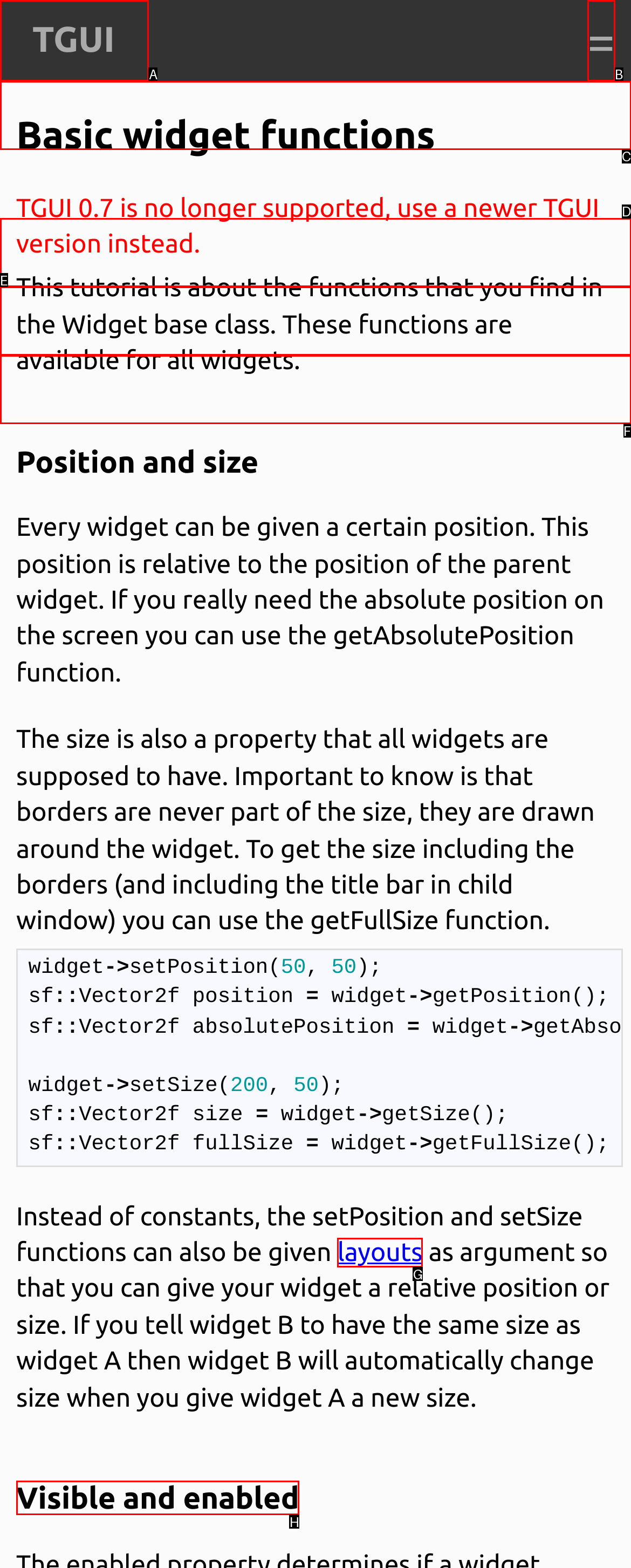Identify which HTML element matches the description: layouts. Answer with the correct option's letter.

G